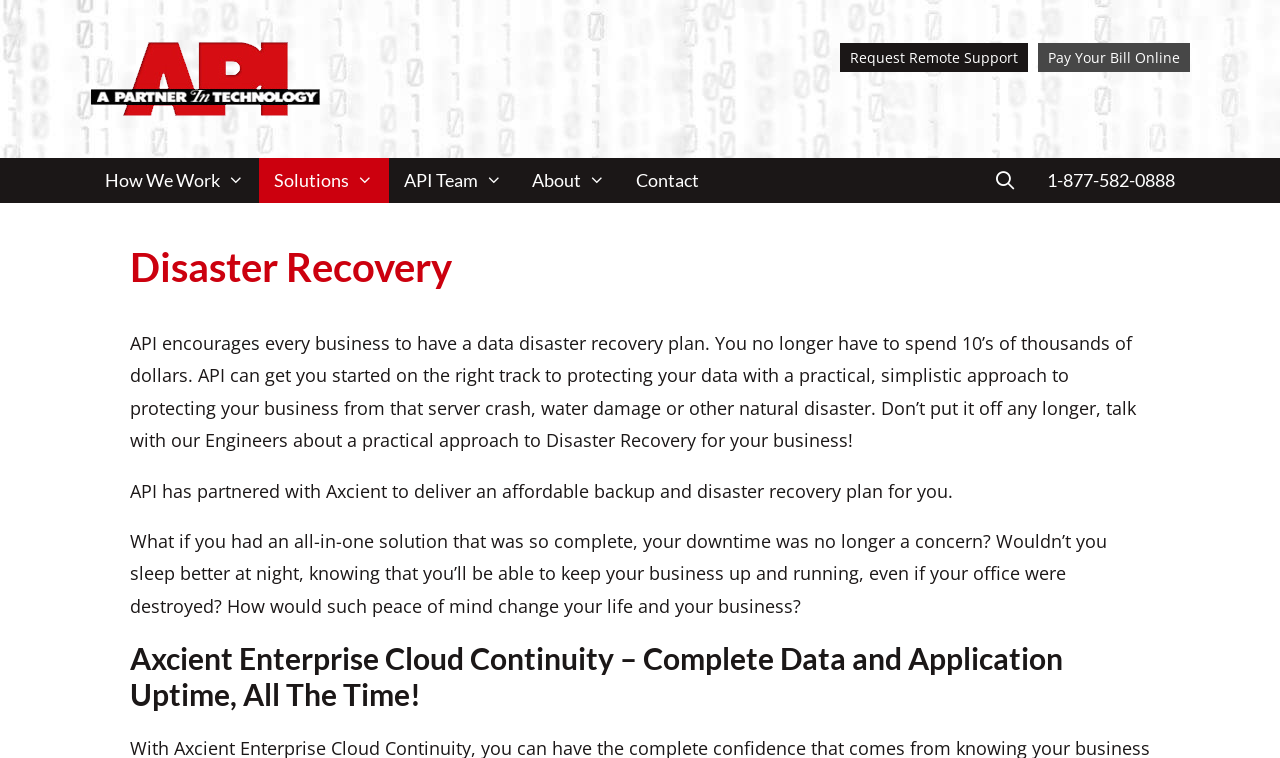Explain the webpage in detail, including its primary components.

The webpage is about disaster recovery and backup plans offered by API, a partner in technology. At the top, there is a banner that spans the entire width of the page, with a complementary section to the right containing links to request remote support and pay bills online. Below the banner, there is a navigation menu with links to various sections of the website, including "How We Work", "Solutions", "API Team", "About", "Contact", and a phone number.

On the main content area, there is a heading that reads "Disaster Recovery" followed by a paragraph of text that explains the importance of having a data disaster recovery plan and how API can help businesses protect their data with a practical approach. Below this, there is another paragraph that mentions API's partnership with Axcient to deliver an affordable backup and disaster recovery plan.

Further down, there is a section with a heading that reads "Axcient Enterprise Cloud Continuity – Complete Data and Application Uptime, All The Time!" This section appears to be a key part of the webpage, highlighting the benefits of API's disaster recovery plan. There is also a block of text that asks rhetorical questions about the peace of mind that comes with having a complete backup and disaster recovery solution.

Throughout the webpage, there are several links and buttons that allow users to navigate to different sections of the website or take specific actions, such as requesting remote support or paying bills online. There is also an image of the API logo, which is a partner in technology.